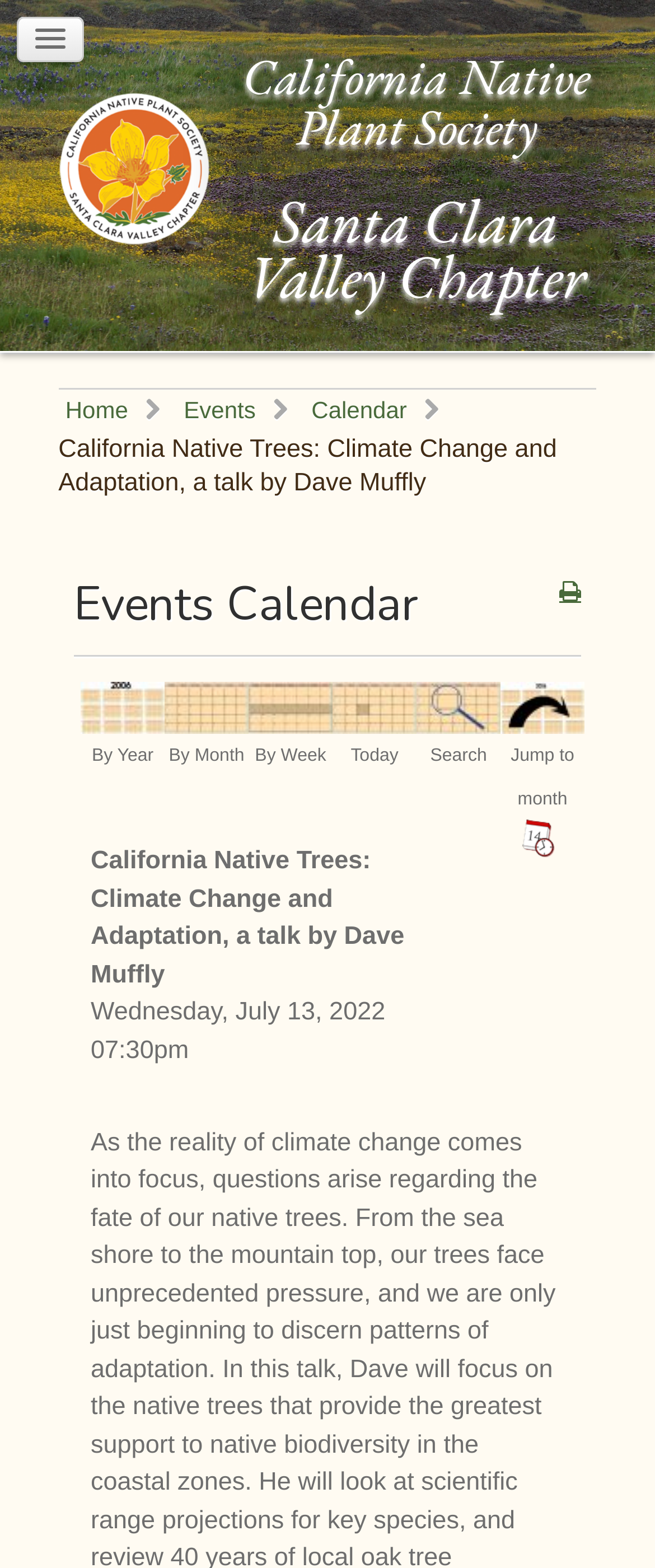What is the name of the organization?
Provide a short answer using one word or a brief phrase based on the image.

California Native Plant Society